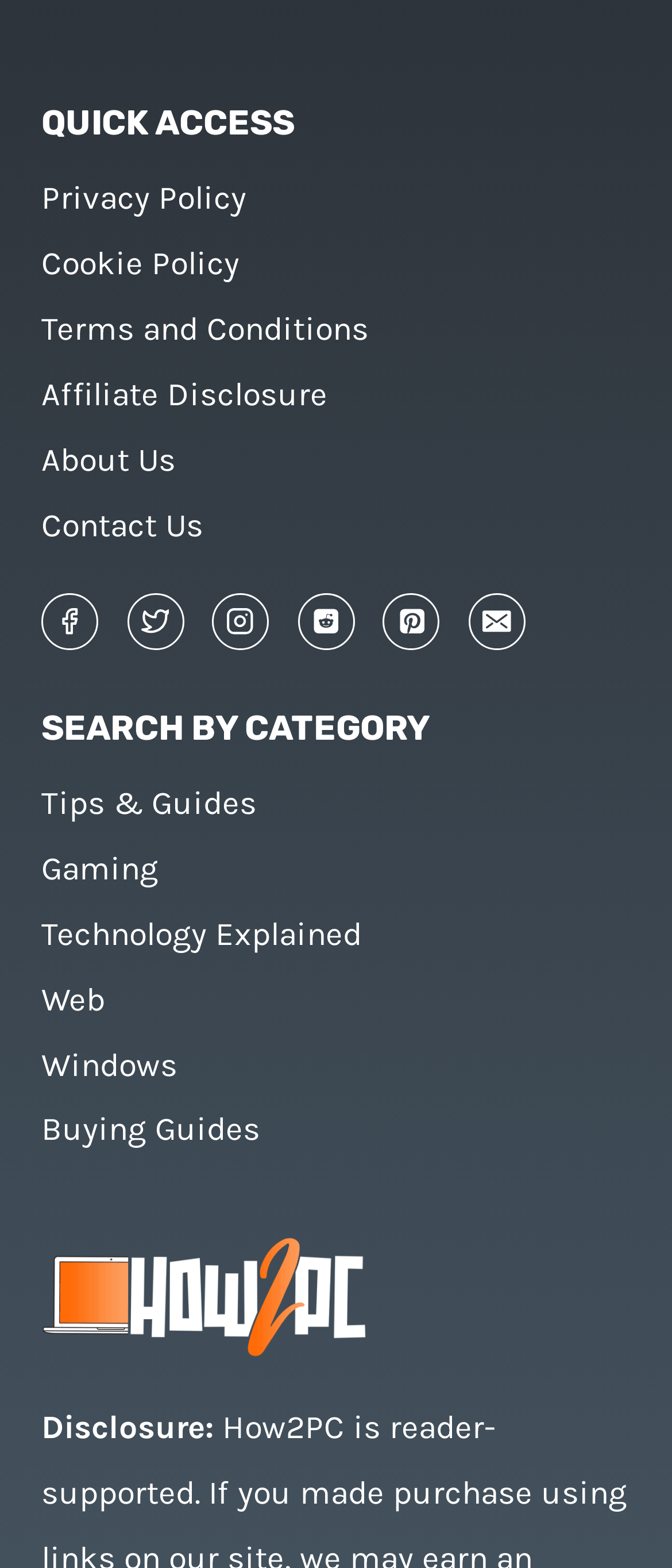Identify the bounding box coordinates for the UI element described as: "Buying Guides".

[0.062, 0.7, 0.938, 0.742]